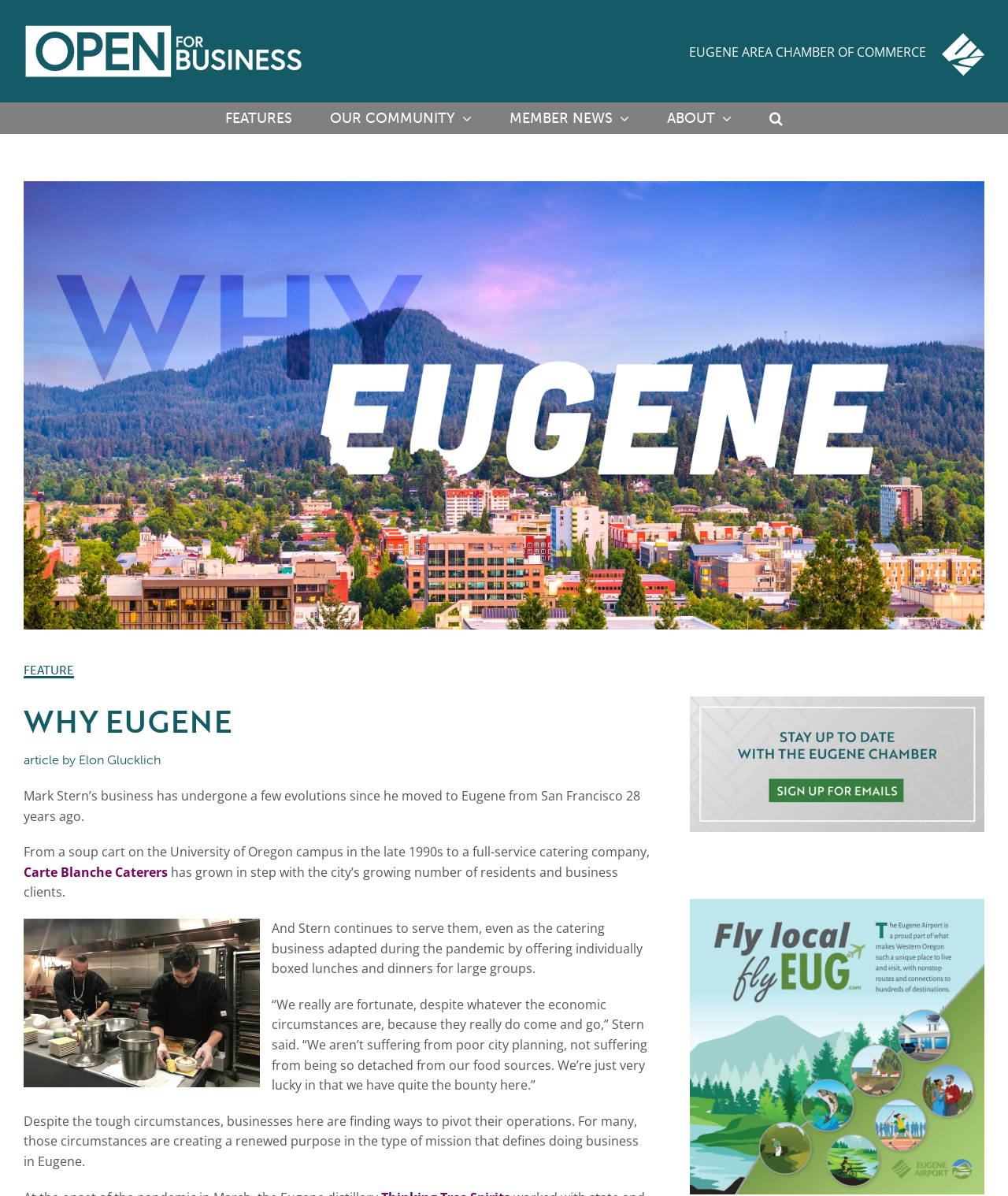Could you specify the bounding box coordinates for the clickable section to complete the following instruction: "Search for something"?

[0.763, 0.086, 0.777, 0.112]